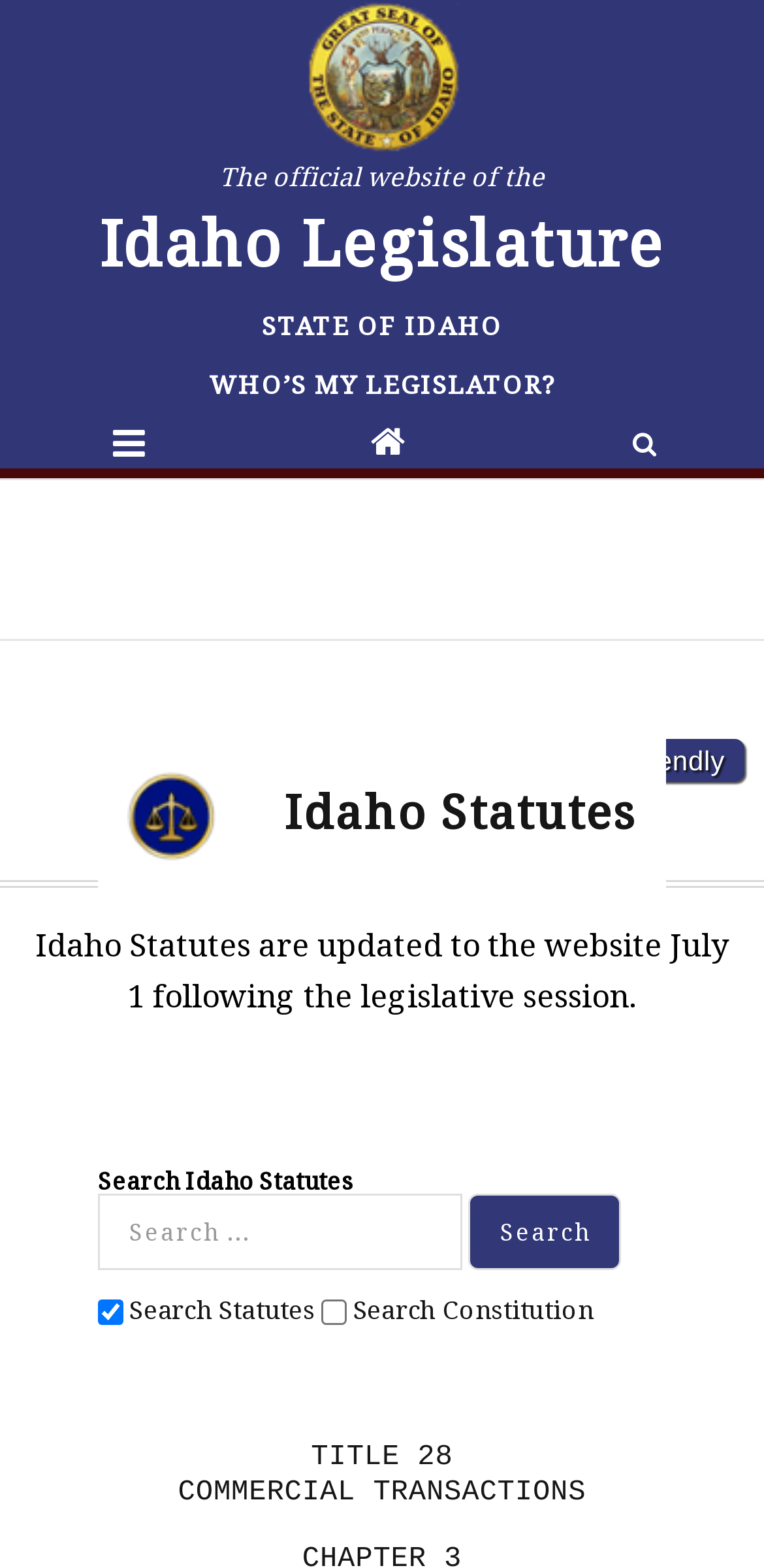Can I search the Idaho Constitution?
Please provide a single word or phrase as your answer based on the screenshot.

Yes